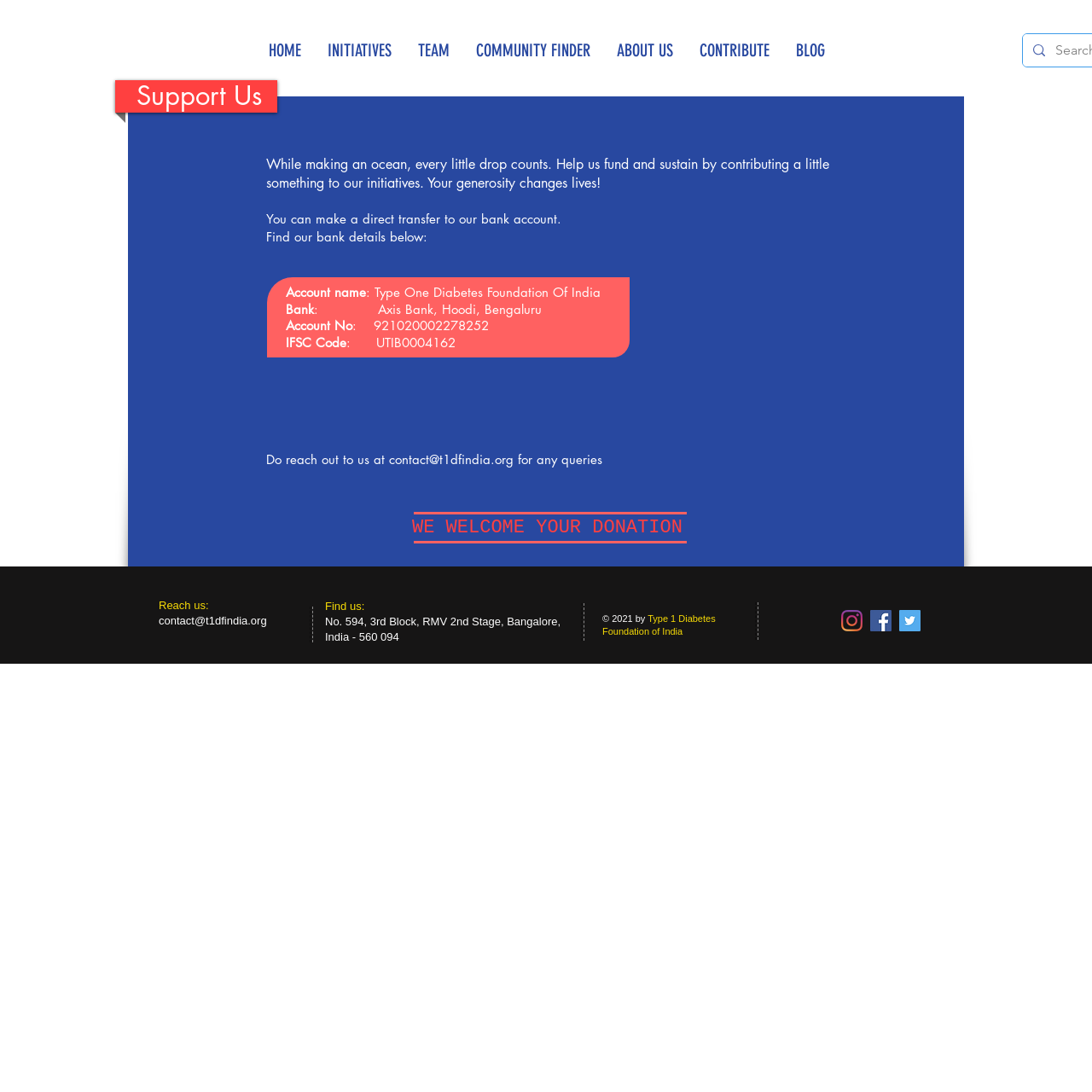Create a detailed summary of the webpage's content and design.

The webpage is about the Type 1 Diabetes Foundation of India, with a focus on donating and contributing to their initiatives. At the top, there is a navigation bar with links to different sections of the website, including "HOME", "INITIATIVES", "TEAM", "COMMUNITY FINDER", "ABOUT US", "CONTRIBUTE", and "BLOG". 

Below the navigation bar, there is a main section with a heading "Support Us" and a paragraph of text that explains the importance of every little contribution to their initiatives. 

Underneath, there are details about making a direct transfer to their bank account, including the account name, bank, account number, and IFSC code. 

Further down, there is a section with a heading "WE WELCOME YOUR DONATION" and a call to action to reach out to them for any queries. 

At the bottom of the page, there is a section with copyright information, a social media bar with links to Instagram and Facebook, and contact information, including an email address and a physical address in Bangalore, India.